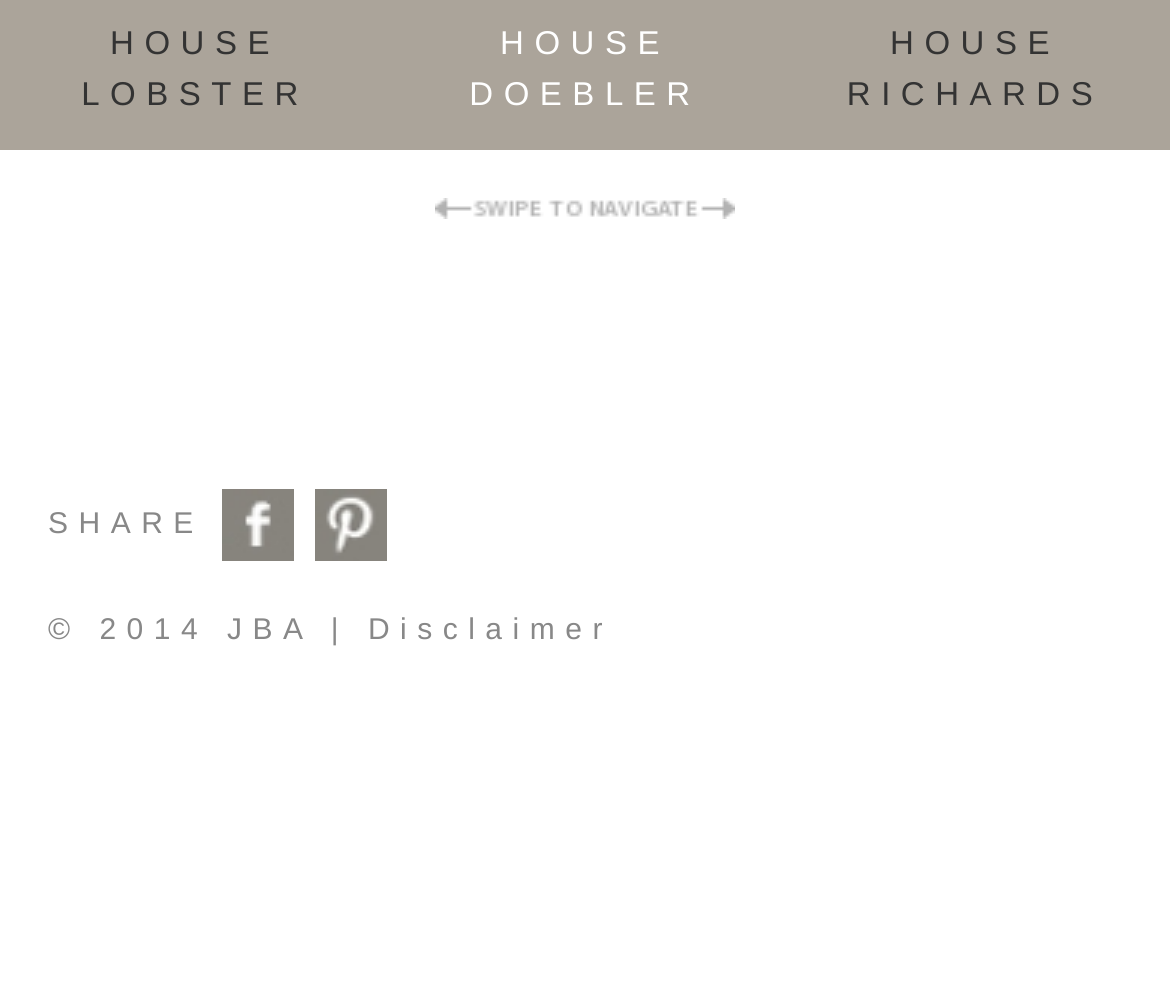Identify and provide the bounding box coordinates of the UI element described: "parent_node: SHARE title="Pinterest"". The coordinates should be formatted as [left, top, right, bottom], with each number being a float between 0 and 1.

[0.268, 0.51, 0.33, 0.543]